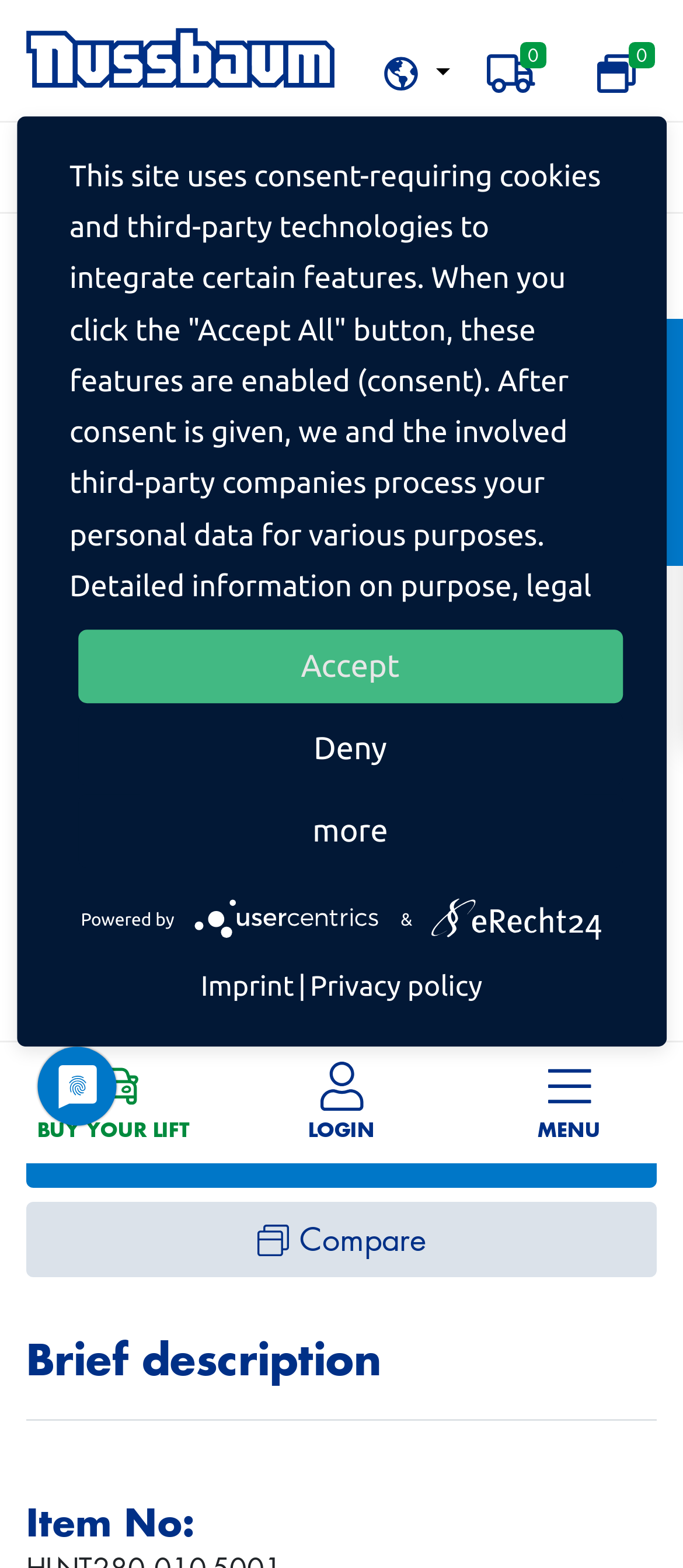What is the headline of the webpage?

OTTO 8 LO-PRO